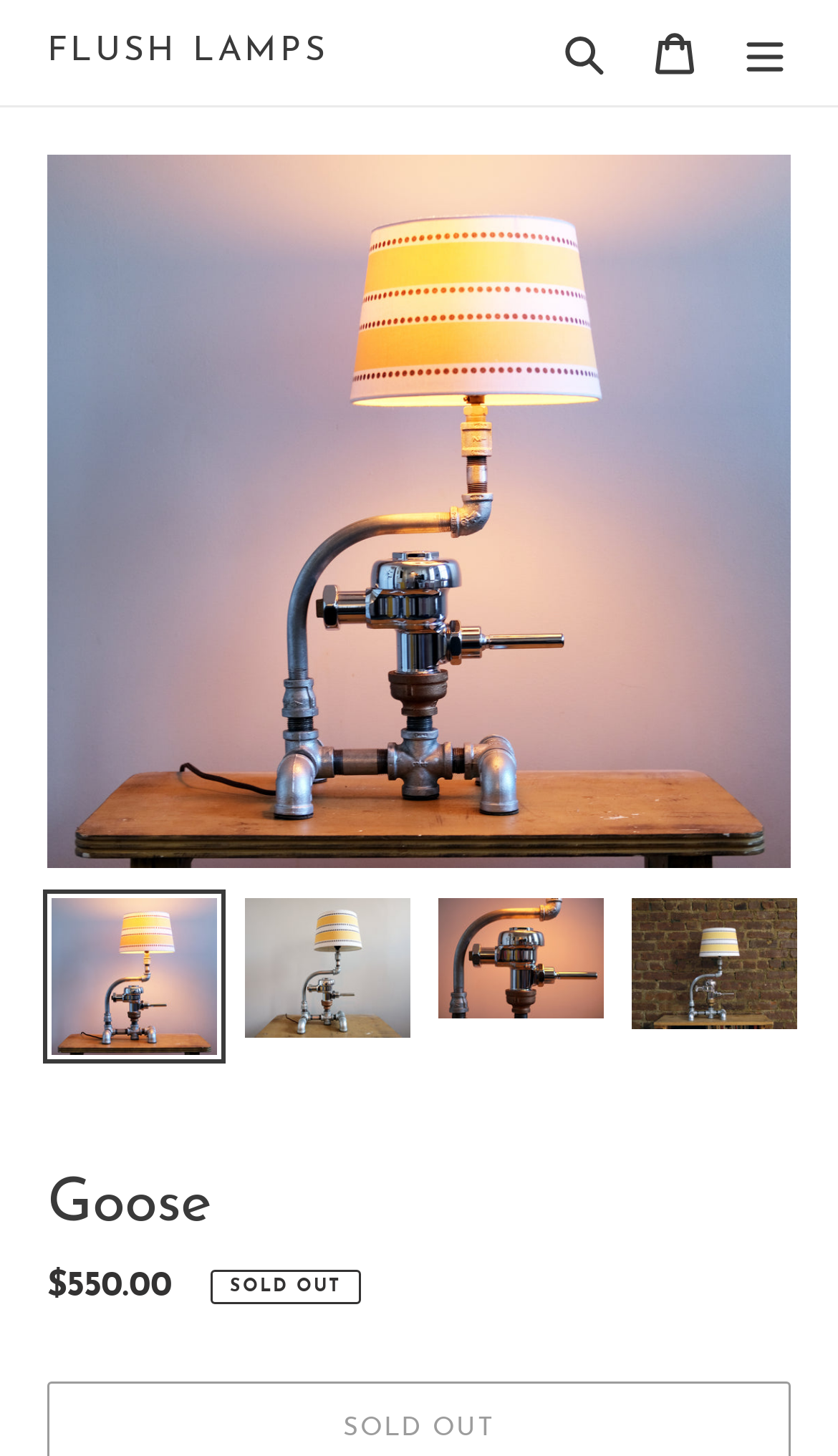Please identify the bounding box coordinates of where to click in order to follow the instruction: "Click the search button".

[0.644, 0.006, 0.751, 0.067]